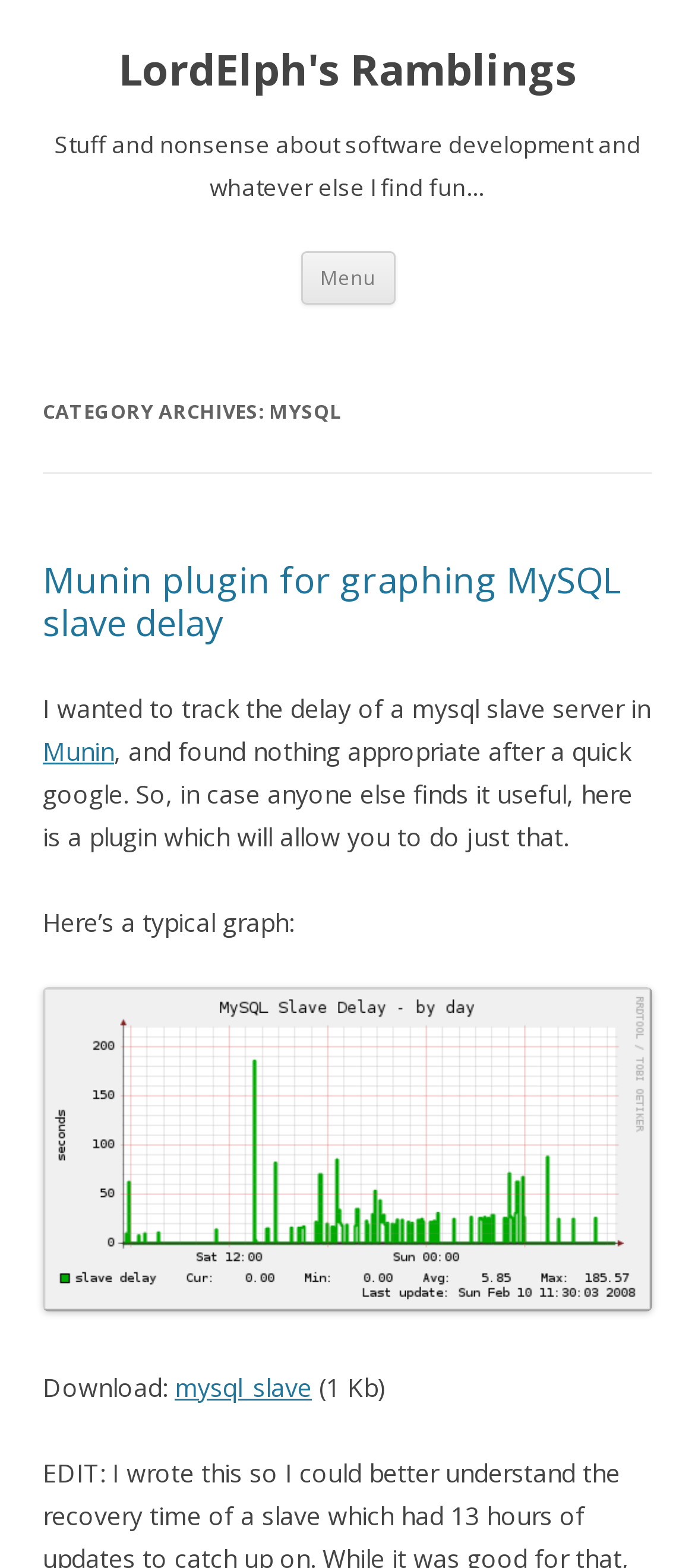Please provide a brief answer to the following inquiry using a single word or phrase:
What is the name of the plugin mentioned in the article?

Munin plugin